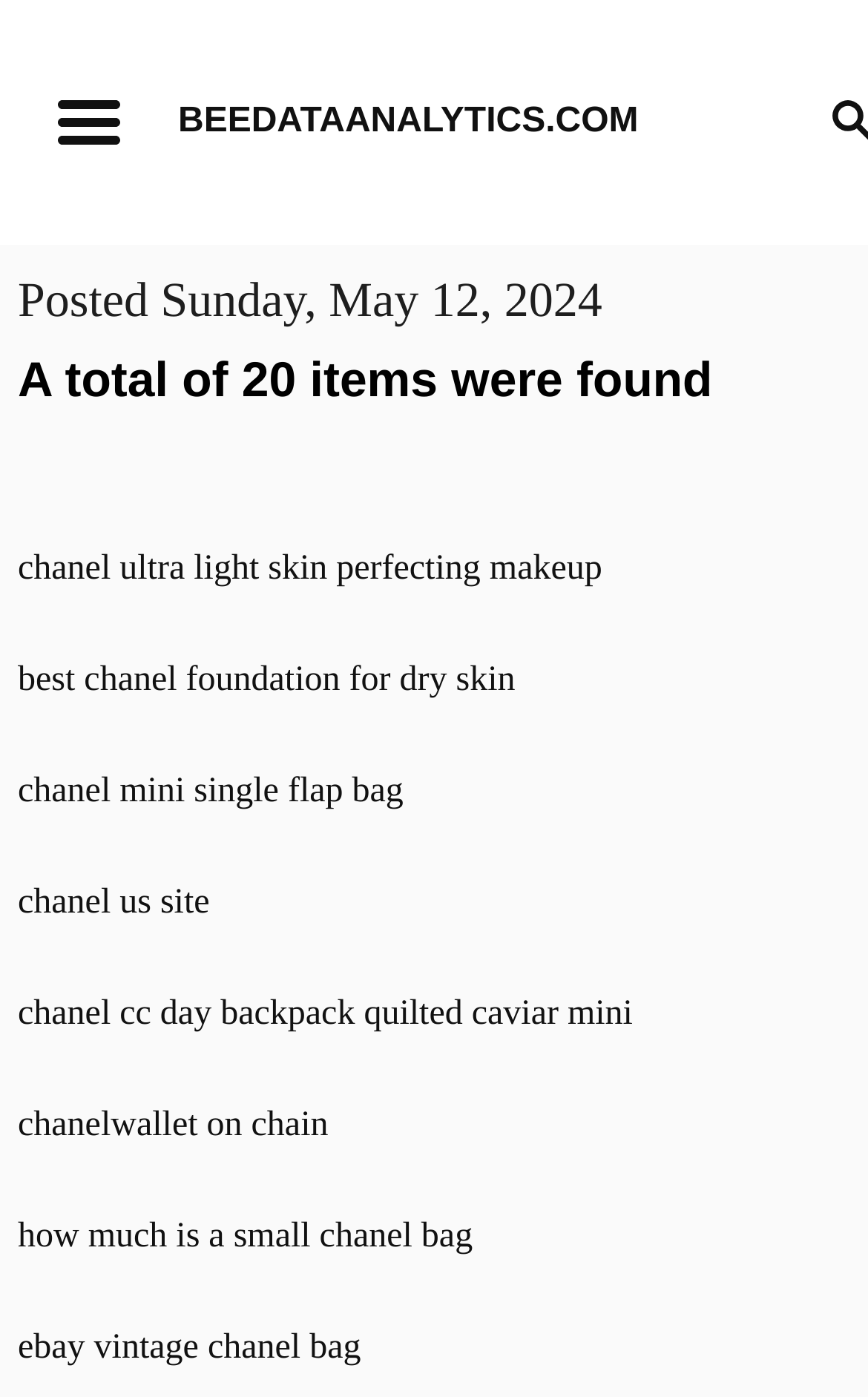How many links are available on the webpage?
Examine the image closely and answer the question with as much detail as possible.

The answer can be found by counting the number of links in the header section of the webpage, which are 'chanel ultra light skin perfecting makeup', 'best chanel foundation for dry skin', 'chanel mini single flap bag', 'chanel us site', 'chanel cc day backpack quilted caviar mini', 'chanelwallet on chain', and 'how much is a small chanel bag'.